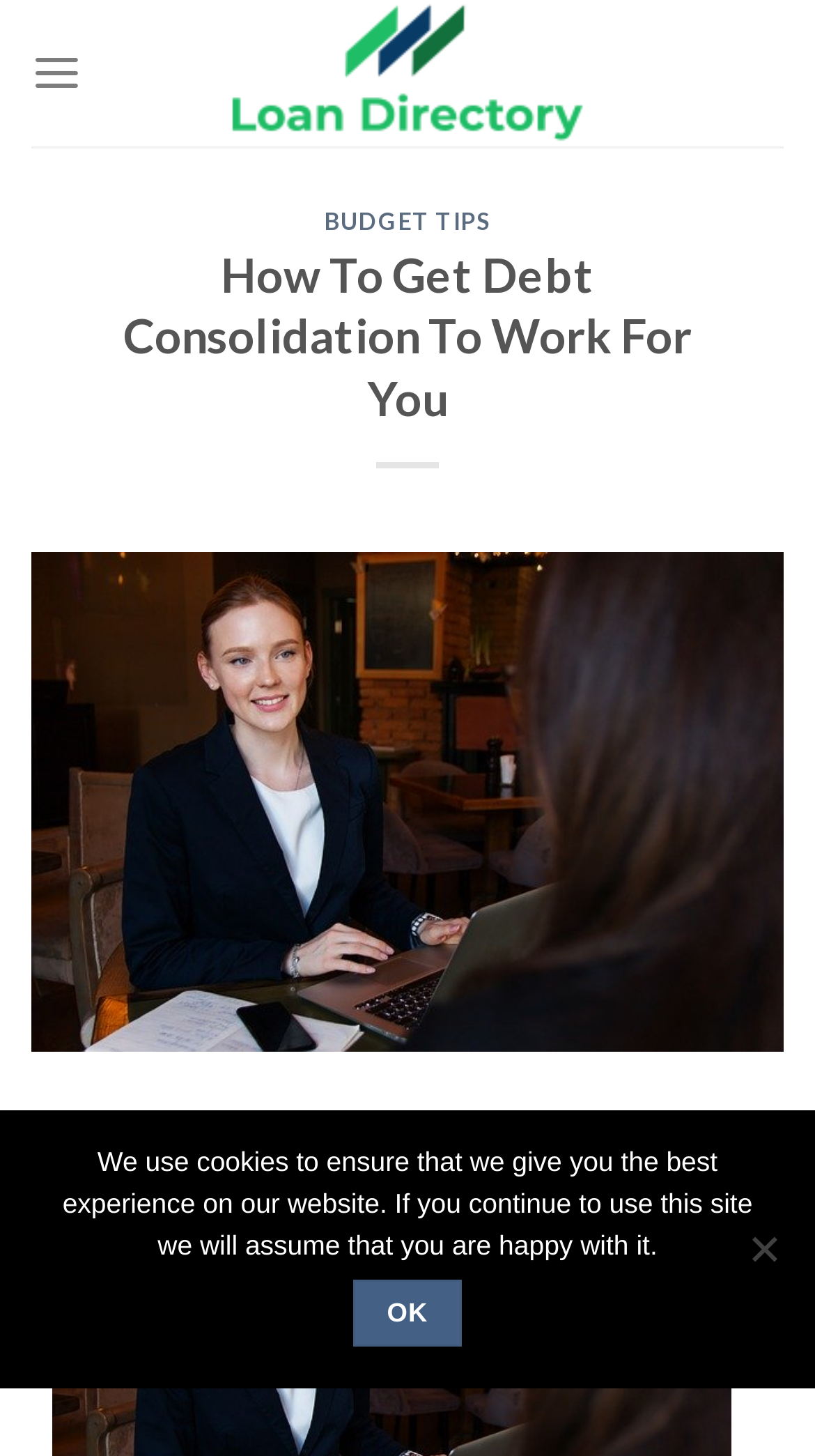How many headings are present on the webpage?
Please provide a single word or phrase answer based on the image.

2